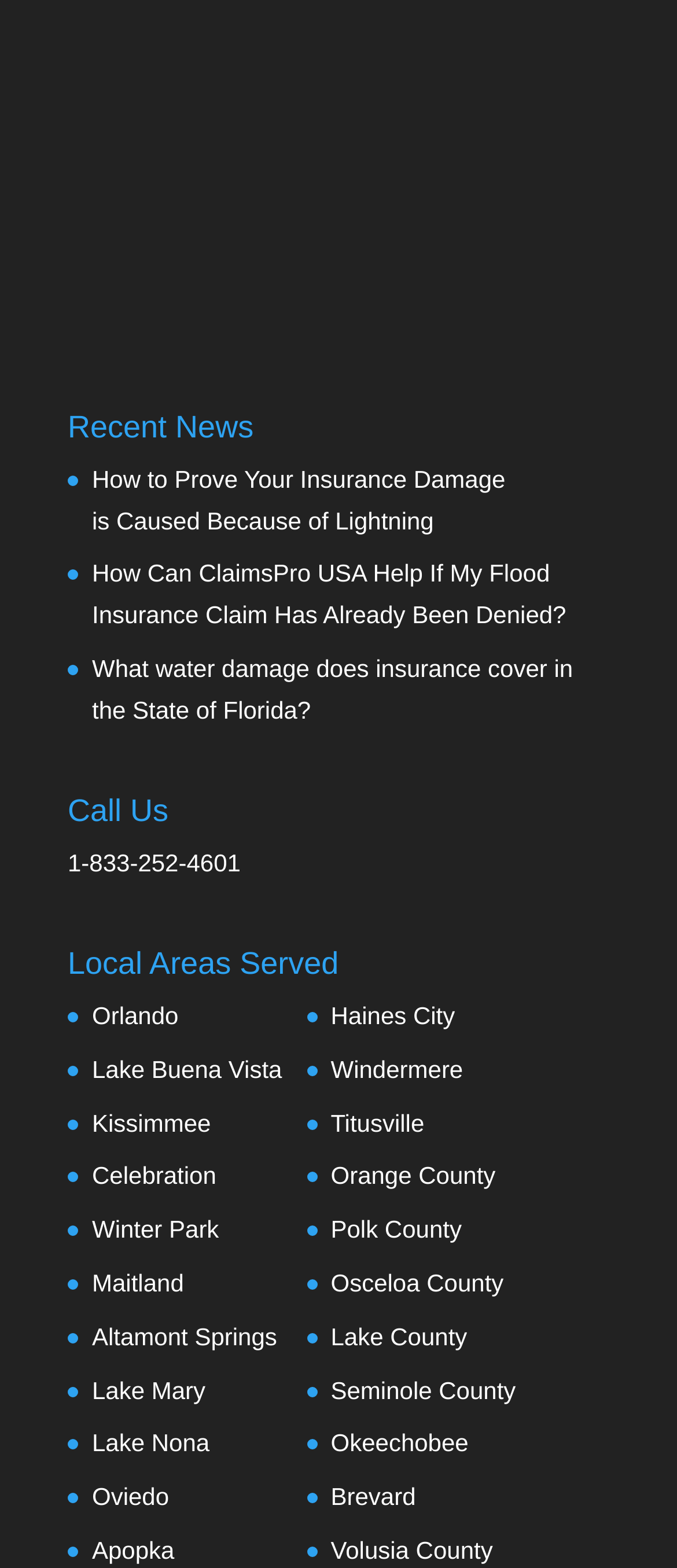Refer to the image and provide an in-depth answer to the question:
What type of news is mentioned on the webpage?

The webpage has a section titled 'Recent News' which lists three news articles related to insurance claims and damage.